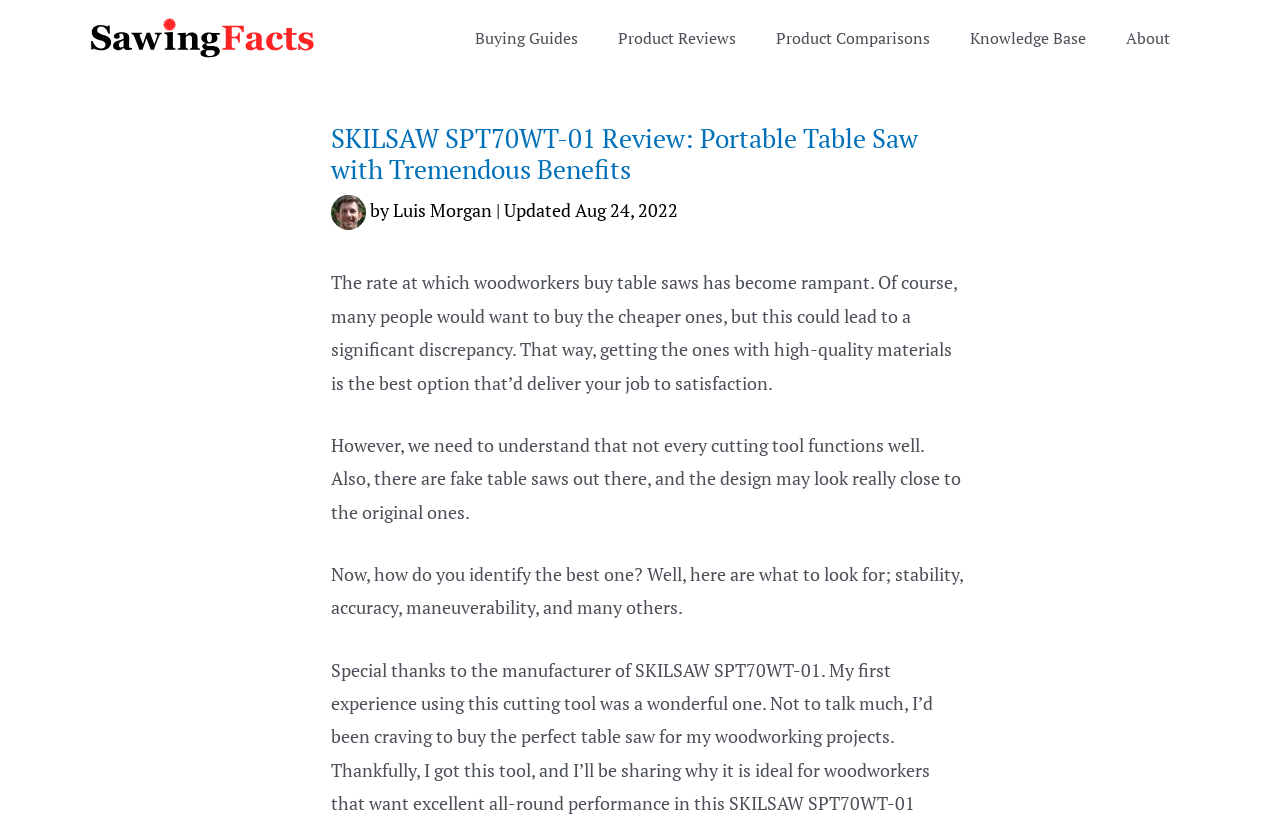Answer the question below using just one word or a short phrase: 
What is the purpose of the review?

To identify the best table saw